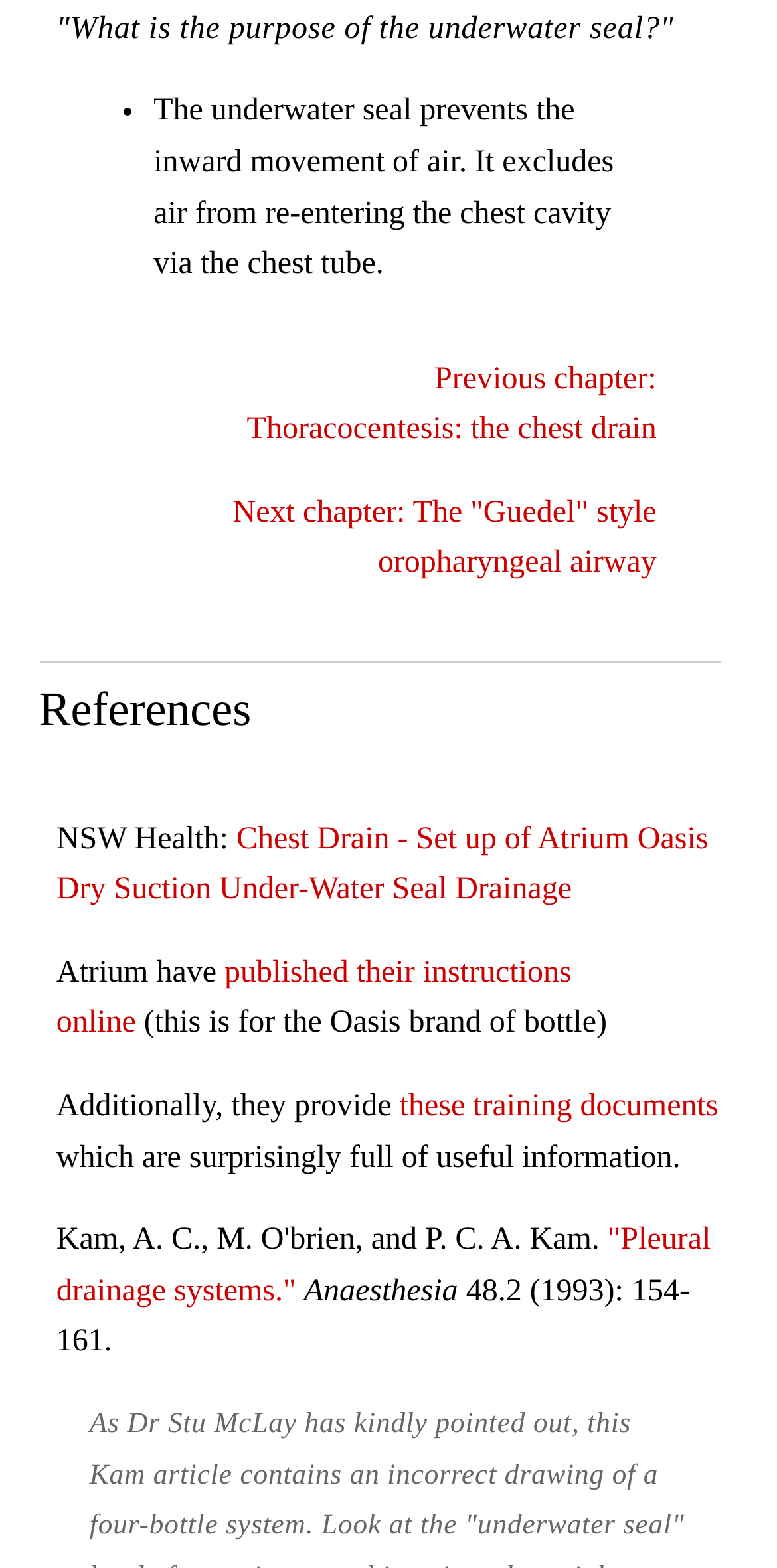What is the name of the brand mentioned in the webpage?
Please answer the question with a detailed and comprehensive explanation.

The brand name 'Atrium' is mentioned in the StaticText element with the text 'Atrium have' and also in the link element with the text 'Chest Drain - Set up of Atrium Oasis Dry Suction Under-Water Seal Drainage'.